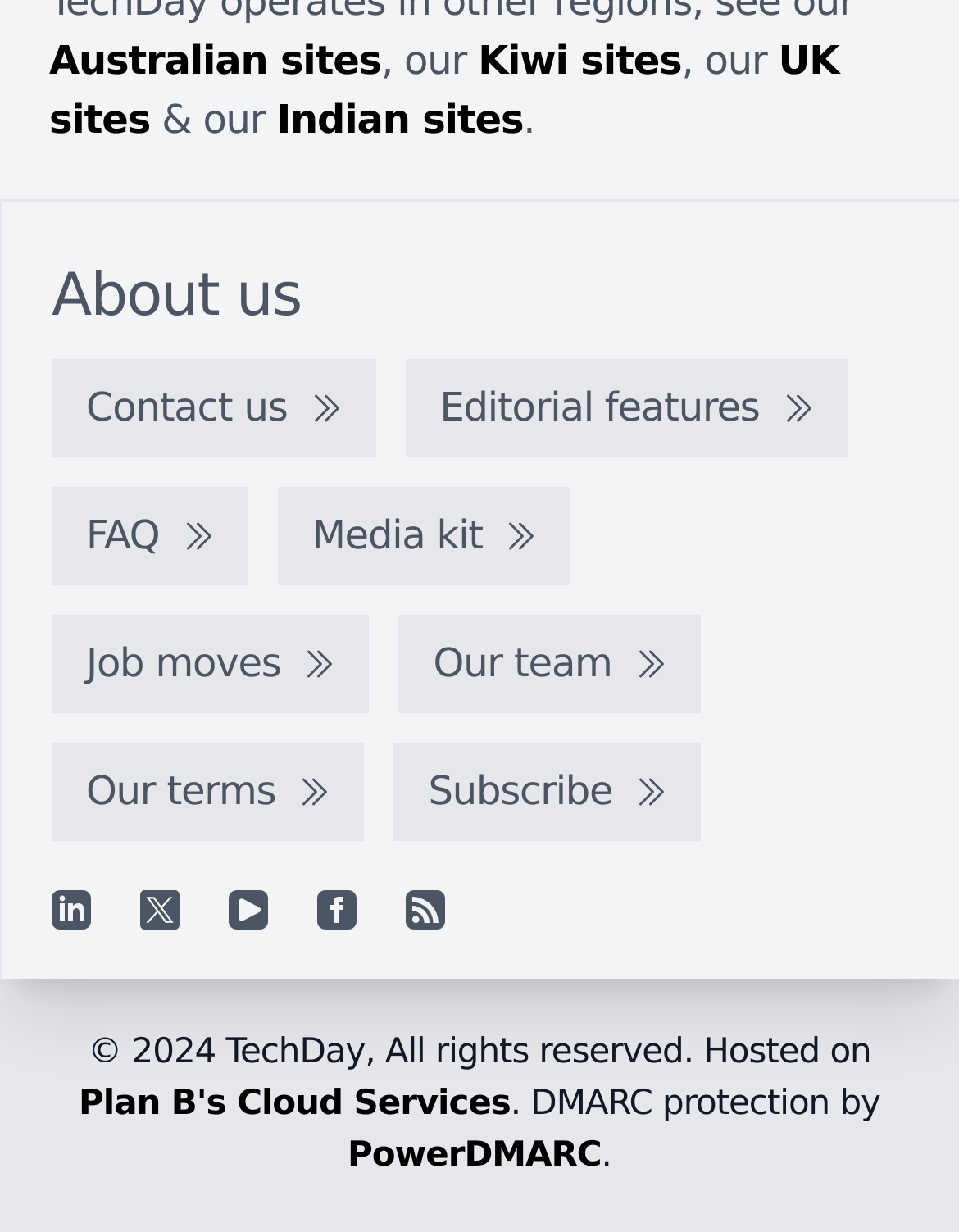How many social media links are there?
We need a detailed and meticulous answer to the question.

I counted the number of social media links by looking at the links at the bottom of the page, which are 'Linkedin', 'X', 'YouTube', 'Facebook', and 'RSS feed'. There are 5 social media links in total.